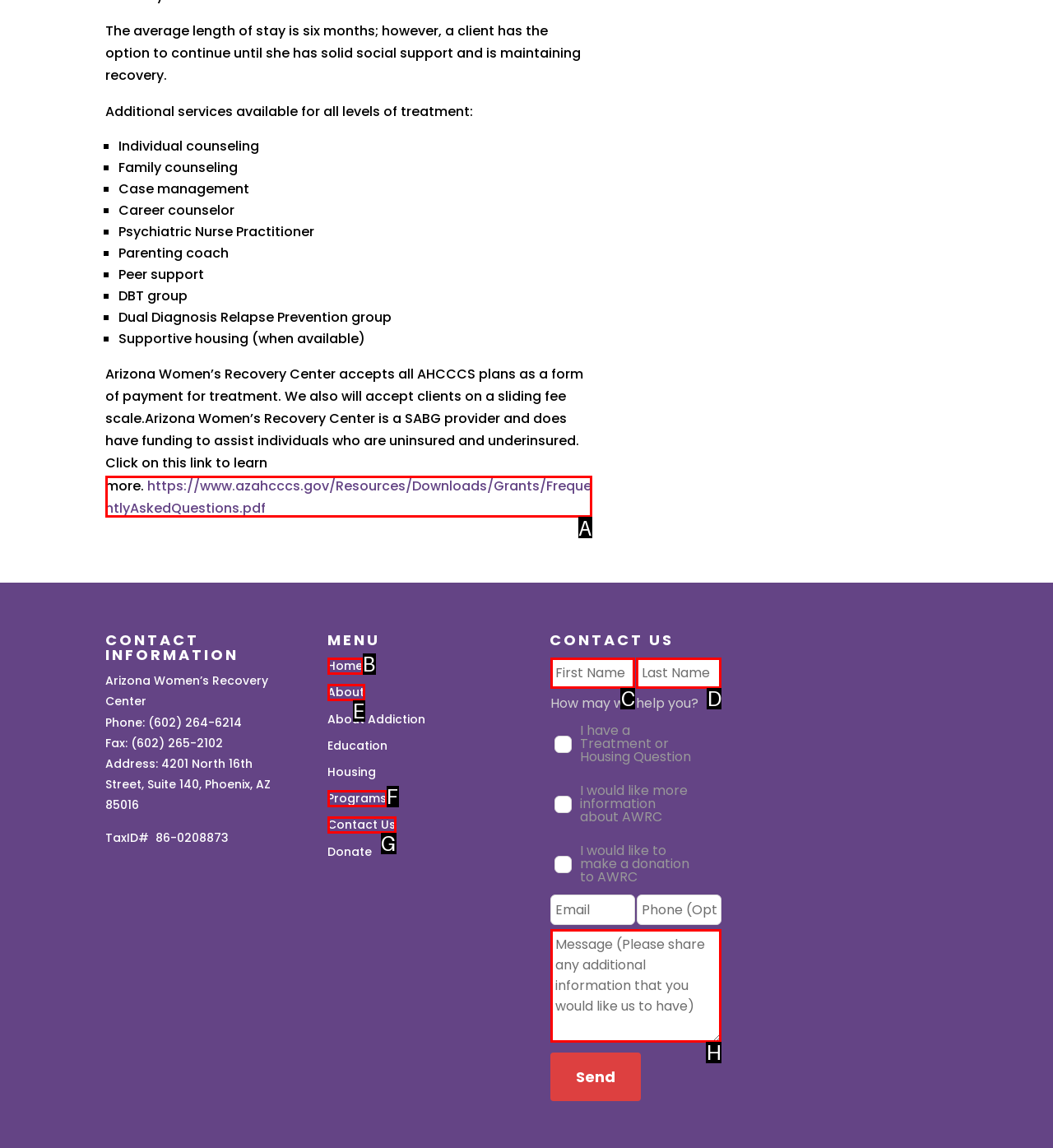Based on the description: name="2263_single_line_text_1" placeholder="Last Name", find the HTML element that matches it. Provide your answer as the letter of the chosen option.

D